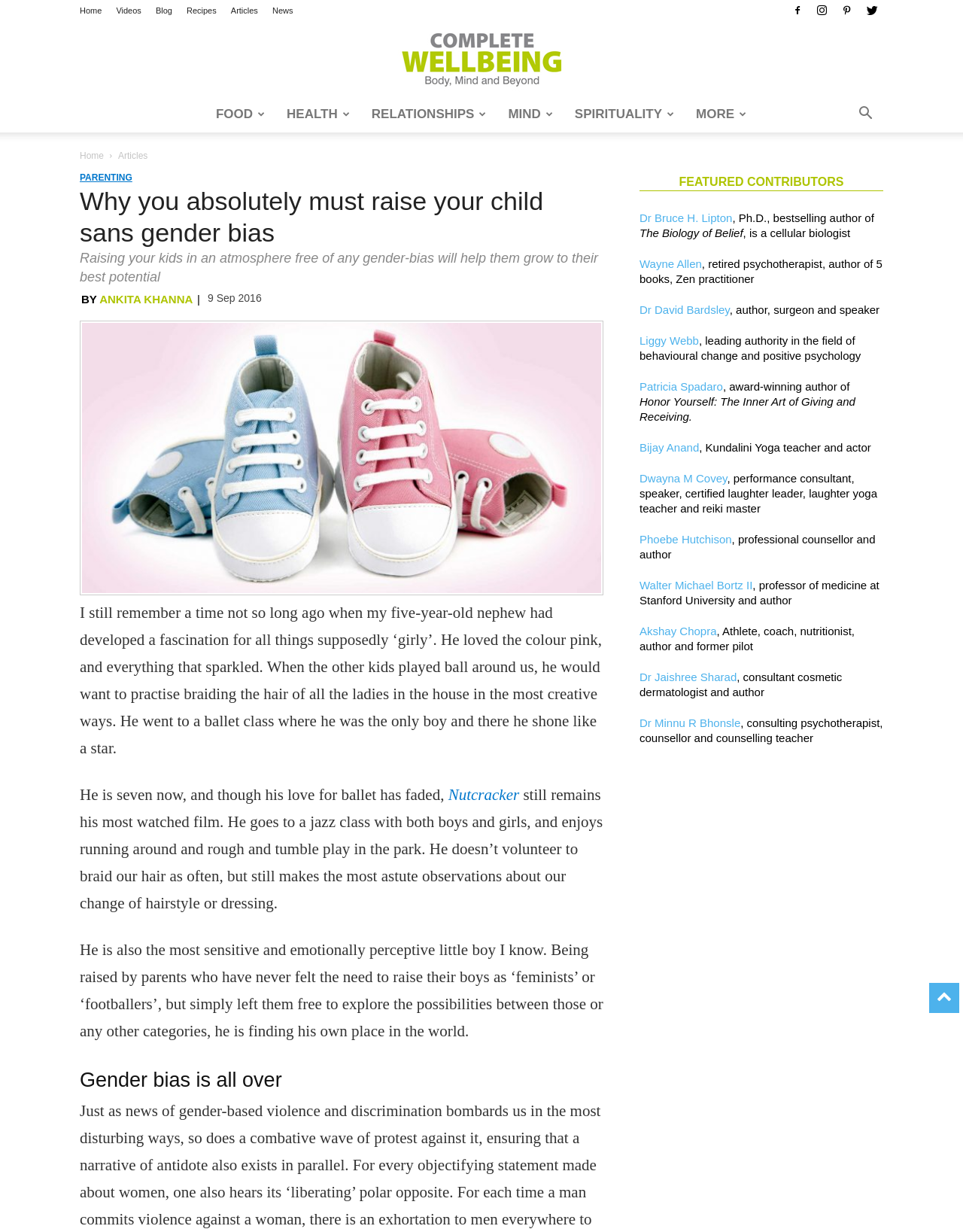Determine the bounding box coordinates of the clickable region to carry out the instruction: "Click on the 'PARENTING' link".

[0.083, 0.139, 0.624, 0.15]